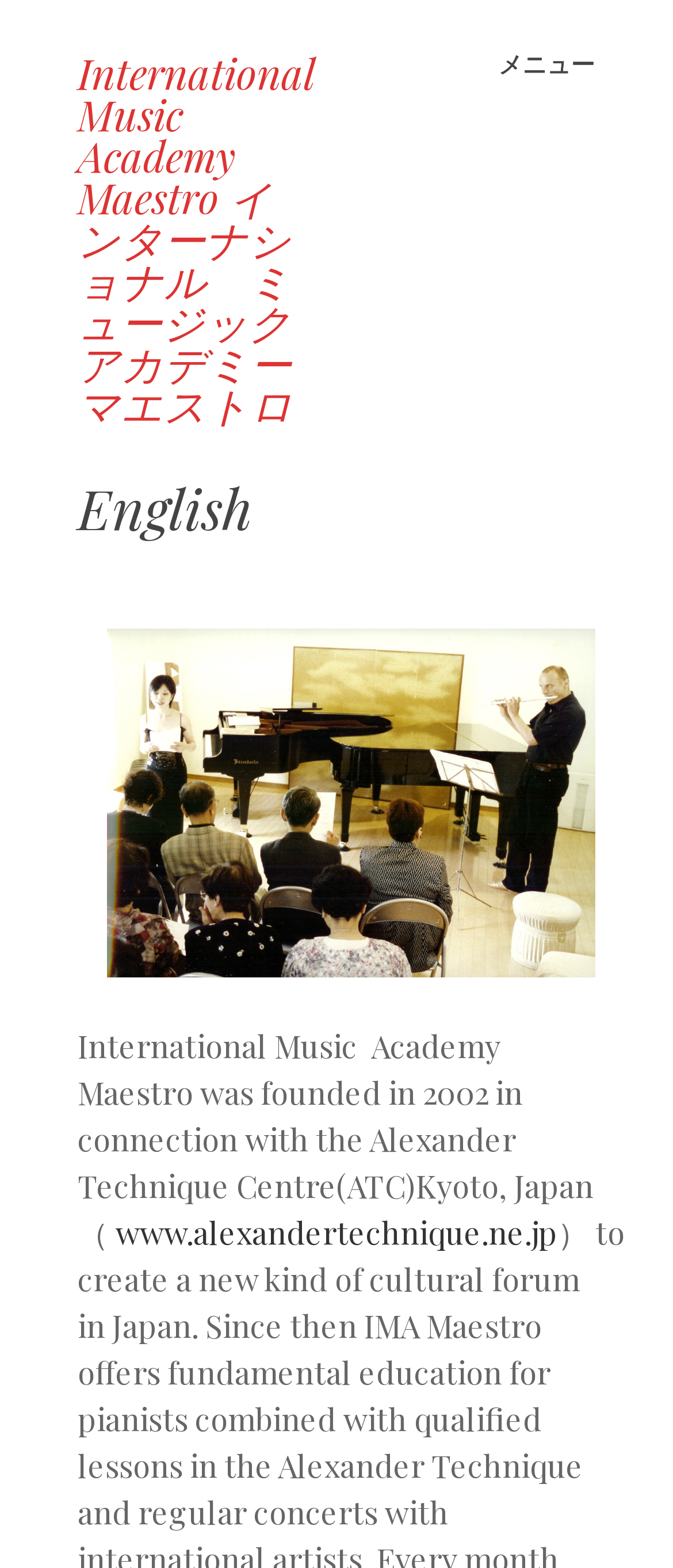What is the purpose of the 'コンテンツへスキップ' link?
Can you give a detailed and elaborate answer to the question?

The purpose of the link can be inferred from its text, 'コンテンツへスキップ', which translates to 'Skip to content', suggesting that it allows users to bypass the header and navigation sections and go directly to the main content of the page.